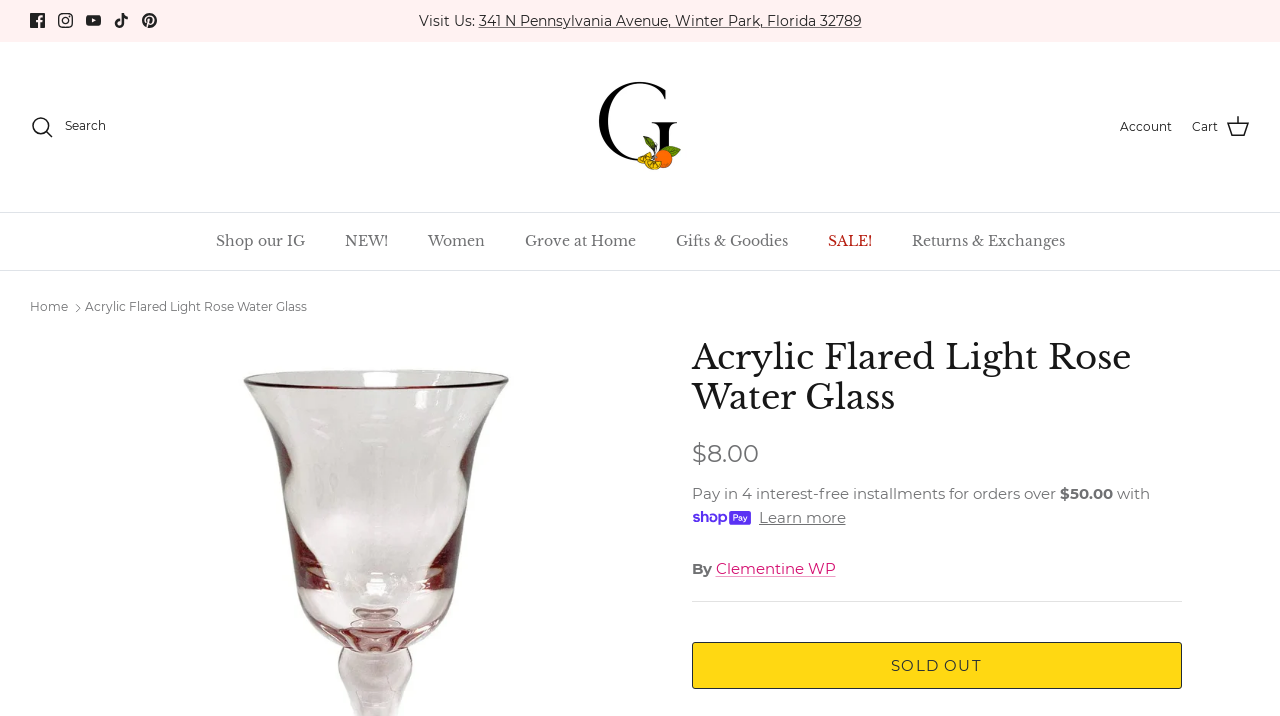Explain the webpage in detail.

This webpage appears to be a product page for an "Acrylic Flared Light Rose Water Glass" on an e-commerce website called The Grove. 

At the top left corner, there are social media links, including Facebook, Instagram, Youtube, Tiktok, and Pinterest, each accompanied by its respective icon. 

To the right of the social media links, there is a "Visit Us" section with an address and a "Previous" and "Next" button pair, likely for navigating between store locations. 

In the top right corner, there are links to "Search", the website's logo, "Account", and "Cart". 

Below the top section, there is a primary navigation menu with links to "Shop our IG", "NEW!", "Women", "Grove at Home", "Gifts & Goodies", "SALE!", and "Returns & Exchanges". 

Under the navigation menu, there is a breadcrumbs section showing the current page's location in the website's hierarchy, with links to "Home" and the product name. 

The main content of the page is dedicated to the product, with a heading that matches the product name. Below the heading, there is a price of $8.00, followed by information about paying in four interest-free installments for orders over $50.00. 

There is also a "Learn more" button and an image of the "Shop Pay" logo. The product is attributed to "Clementine WP". 

A horizontal separator line divides the product information from a "SOLD OUT" button at the bottom of the page.